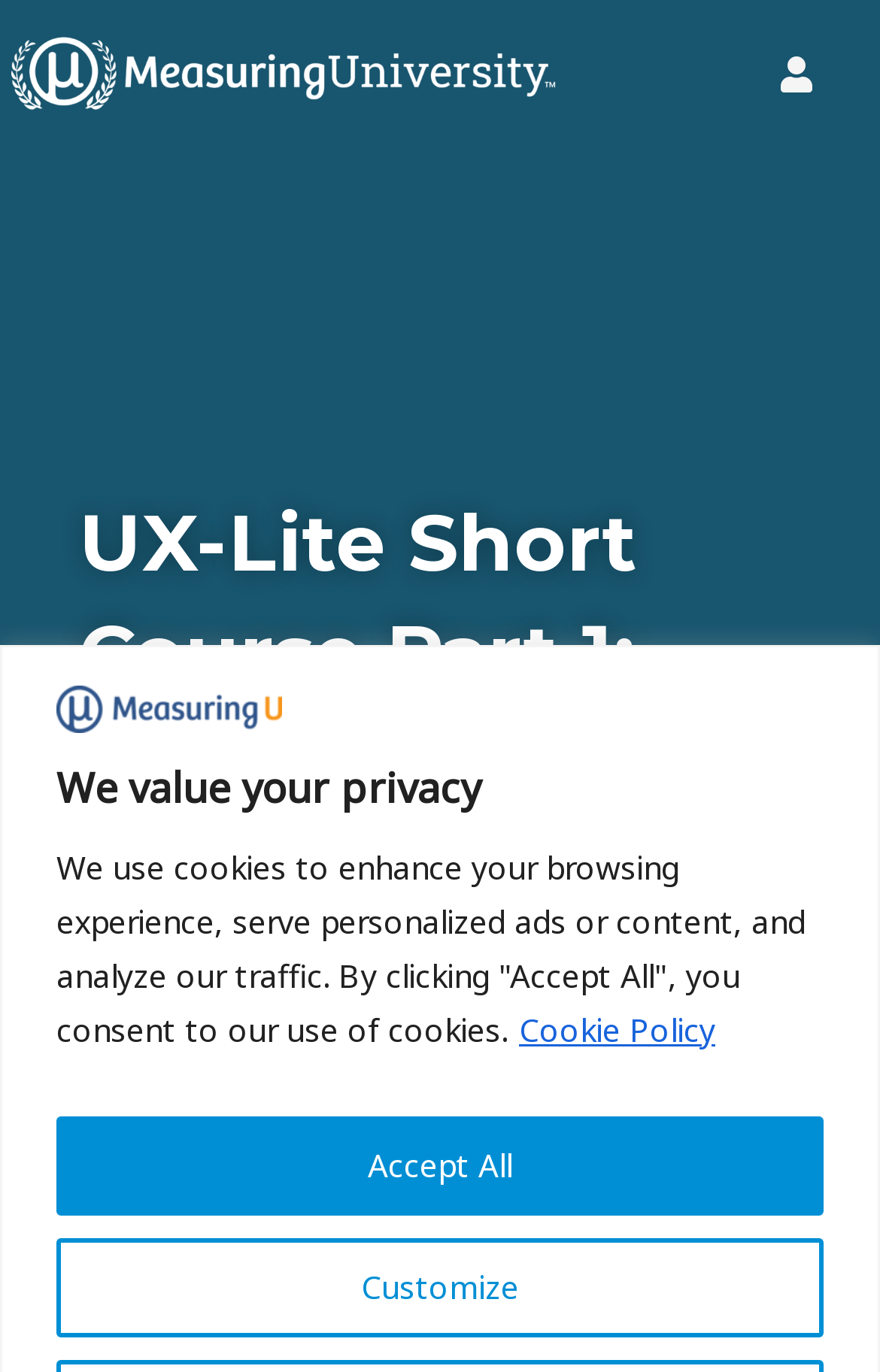Use a single word or phrase to answer the question:
What is the icon on the top right corner?

uf007